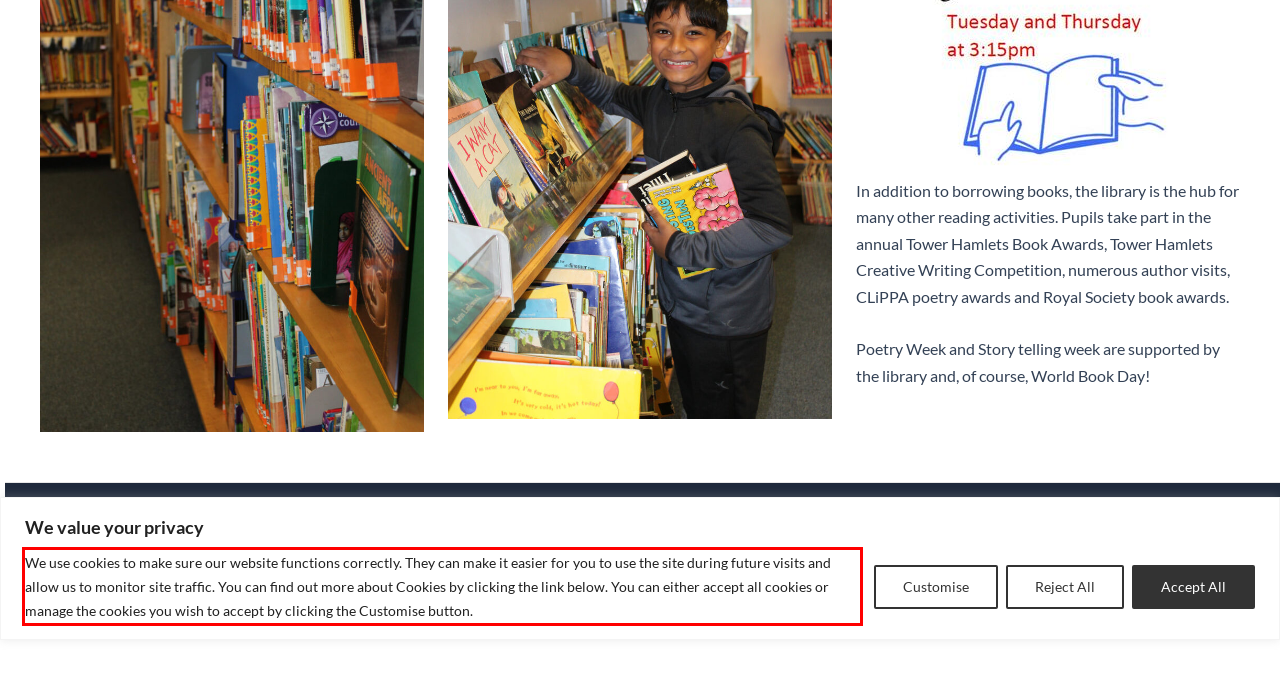You have a screenshot with a red rectangle around a UI element. Recognize and extract the text within this red bounding box using OCR.

We use cookies to make sure our website functions correctly. They can make it easier for you to use the site during future visits and allow us to monitor site traffic. You can find out more about Cookies by clicking the link below. You can either accept all cookies or manage the cookies you wish to accept by clicking the Customise button.